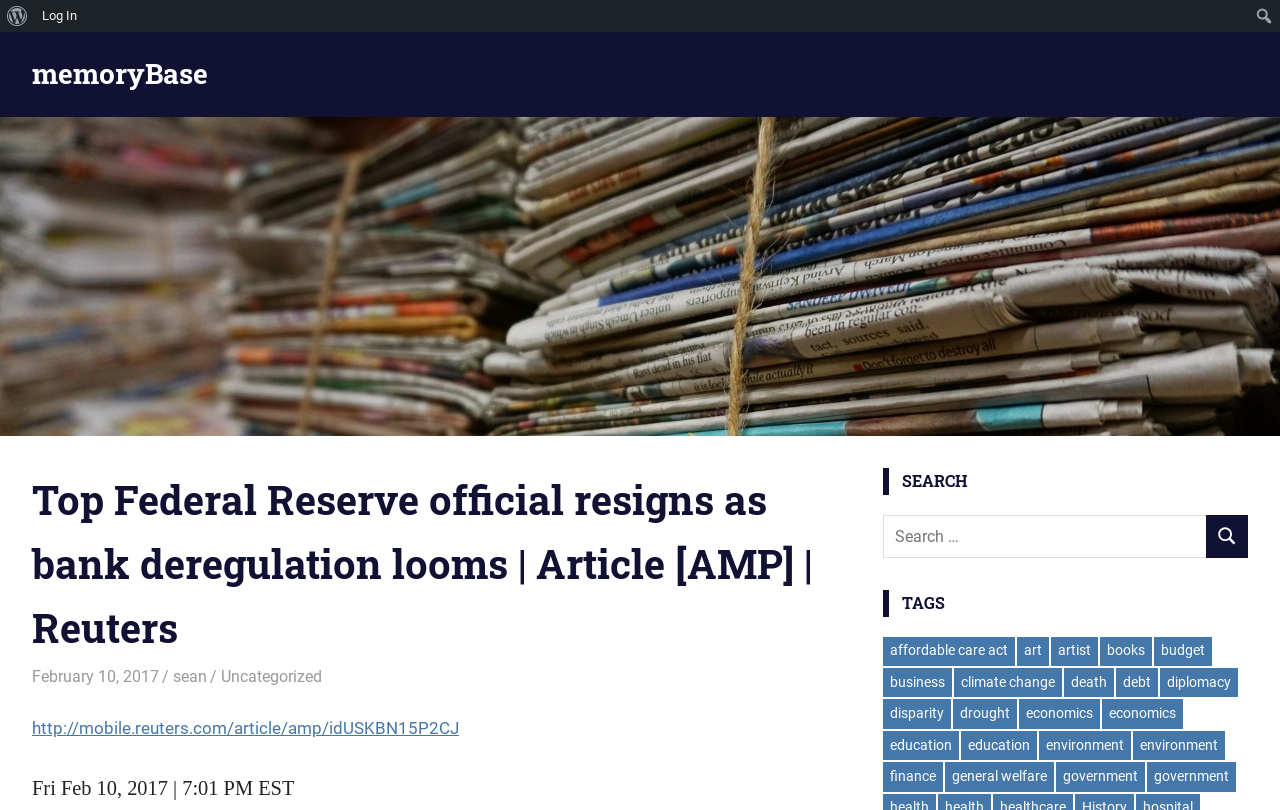Give a one-word or phrase response to the following question: What is the date of the article?

February 10, 2017